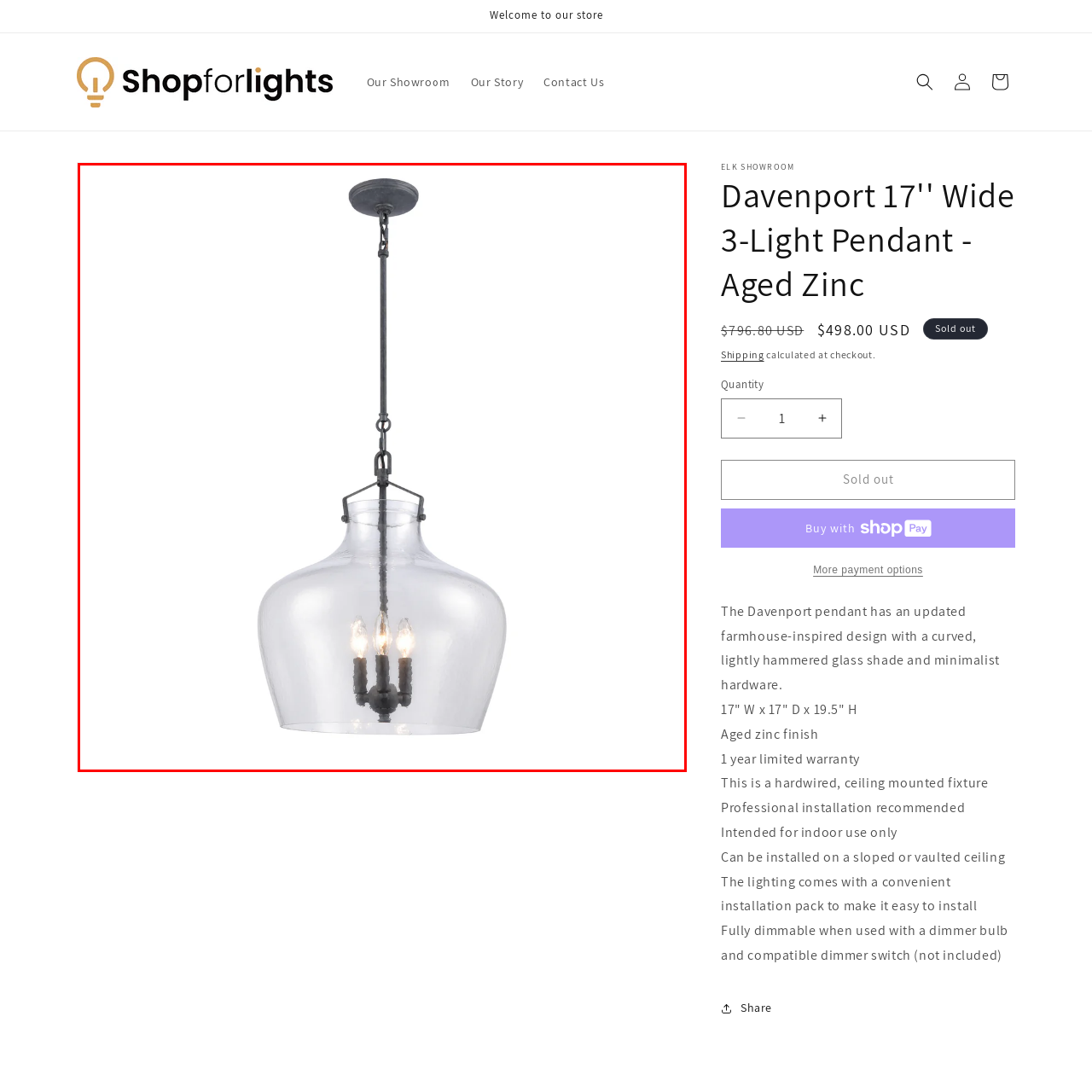Is the pendant light suitable for outdoor use?
Look at the image contained within the red bounding box and provide a detailed answer based on the visual details you can infer from it.

The caption specifically states that the pendant light is designed for indoor use, implying that it is not suitable for outdoor use.